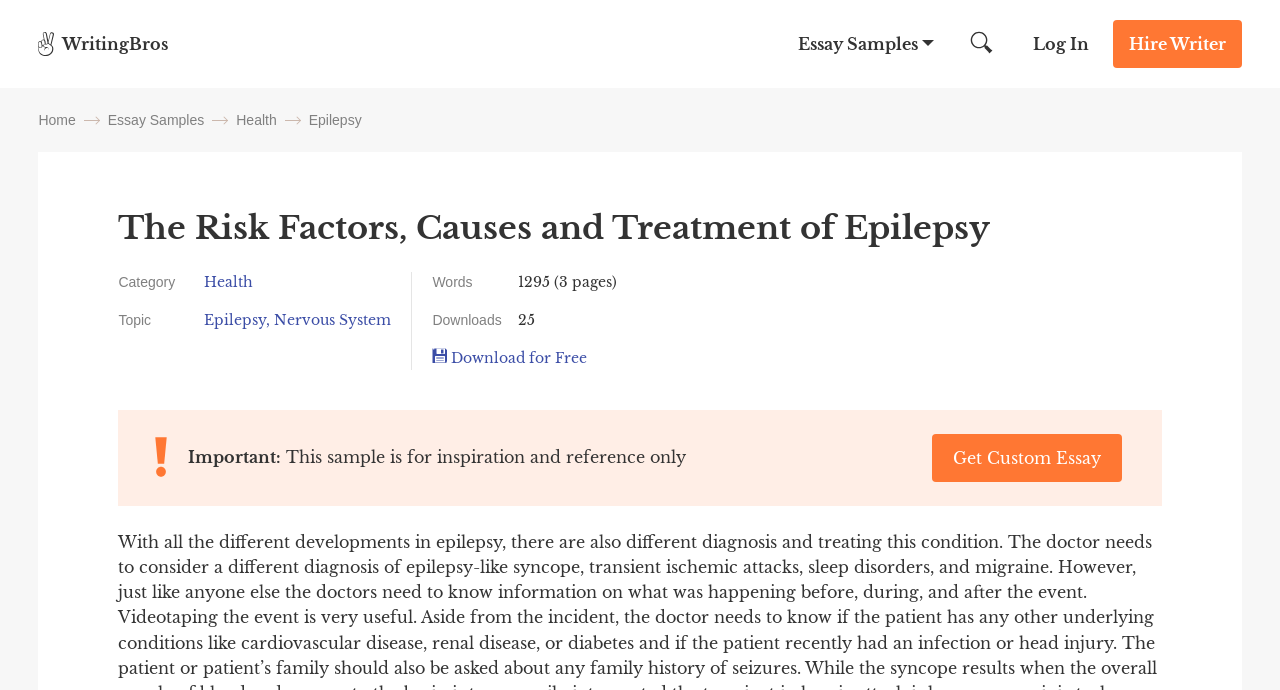Please predict the bounding box coordinates of the element's region where a click is necessary to complete the following instruction: "View the epilepsy essay". The coordinates should be represented by four float numbers between 0 and 1, i.e., [left, top, right, bottom].

[0.241, 0.162, 0.283, 0.186]